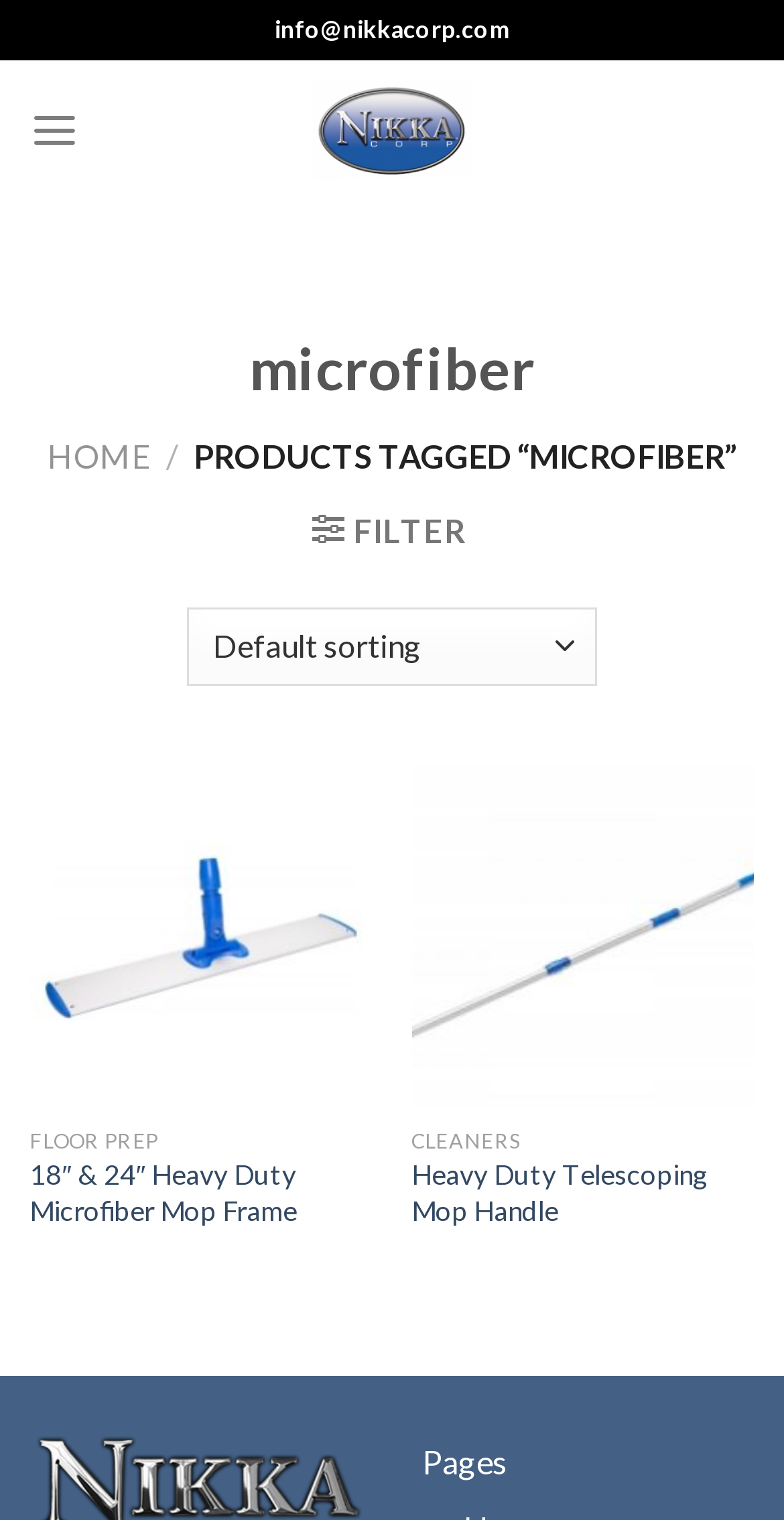What is the purpose of the 'Shop order' combobox?
Respond to the question with a well-detailed and thorough answer.

I inferred the purpose of the 'Shop order' combobox by looking at its location near the 'FILTER' icon and its functionality as a combobox, which suggests that it is used for filtering or sorting products.